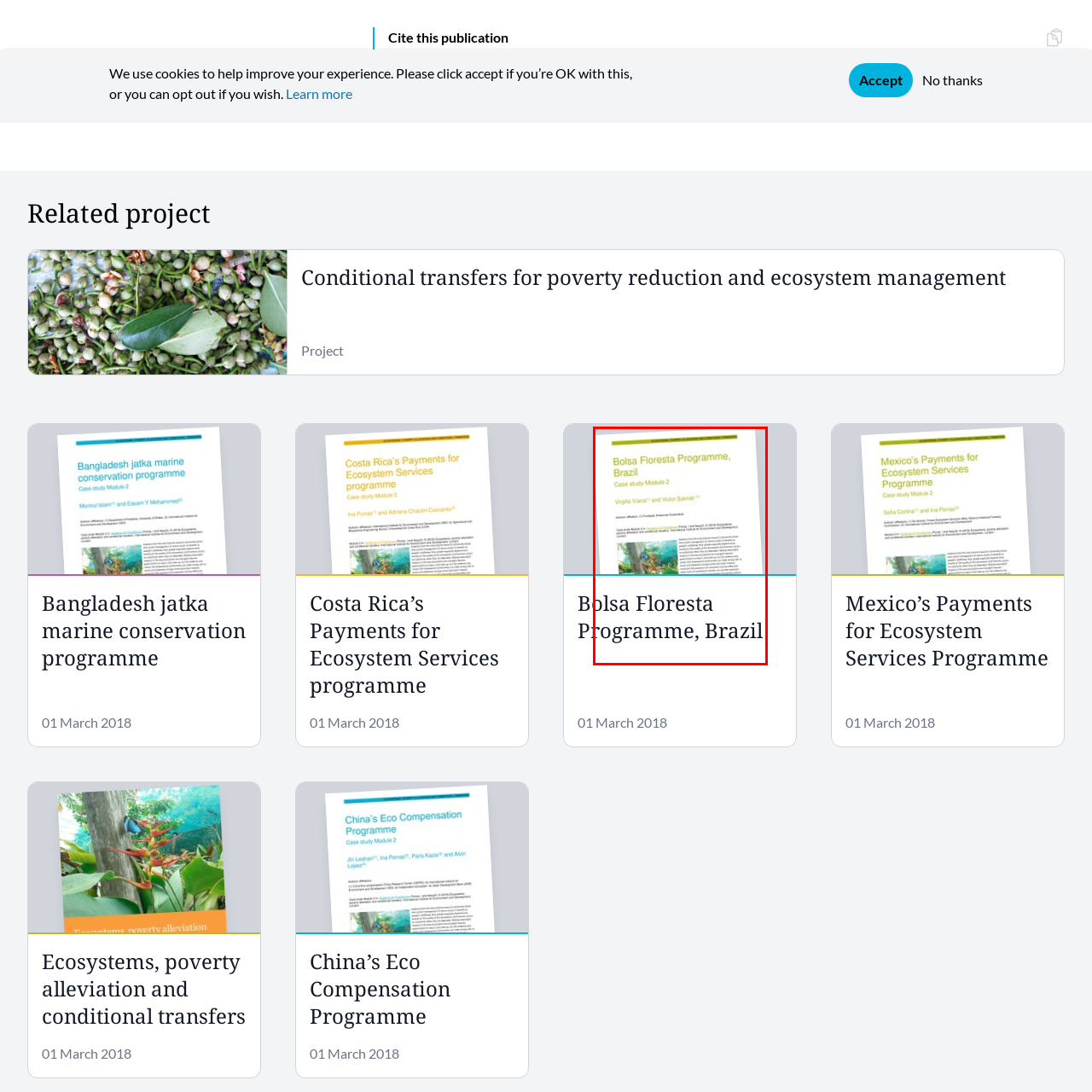Offer an in-depth description of the scene contained in the red rectangle.

The image showcases the cover page of a document titled "Bolsa Floresta Programme, Brazil." This publication is part of a broader discussion on ecosystem services and management within Brazil's Bolsa Floresta initiative. The document is identified as "Case study Module 2," authored by Virgilio Viana and Victor Salviati. The cover features vibrant imagery that represents the themes of conservation and sustainable management, indicative of Brazil's efforts in ecosystem preservation. This study contributes to the understanding of how conditional transfers can aid in poverty reduction and environmental sustainability in the region.